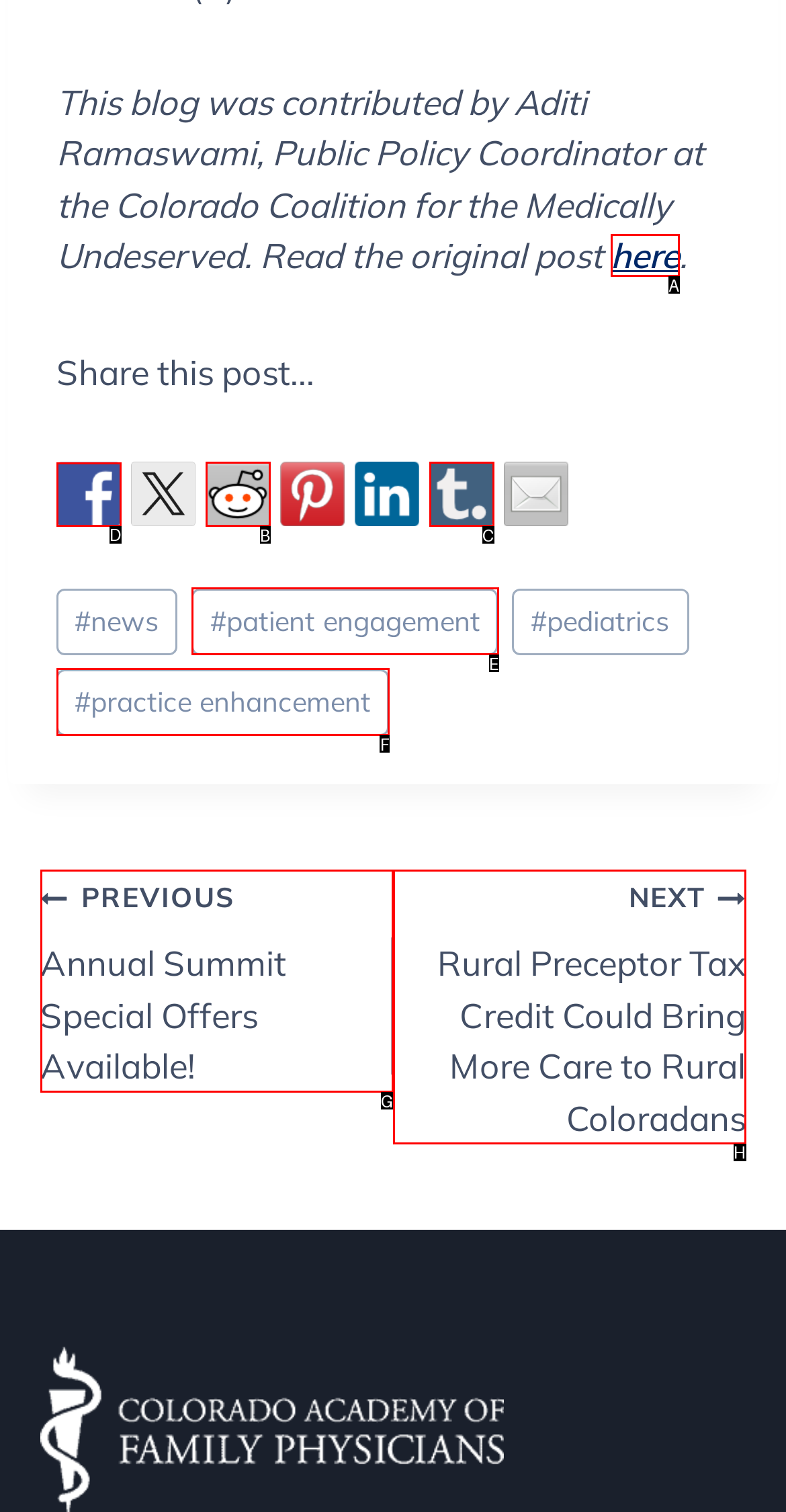For the task "Share this post on Facebook", which option's letter should you click? Answer with the letter only.

D